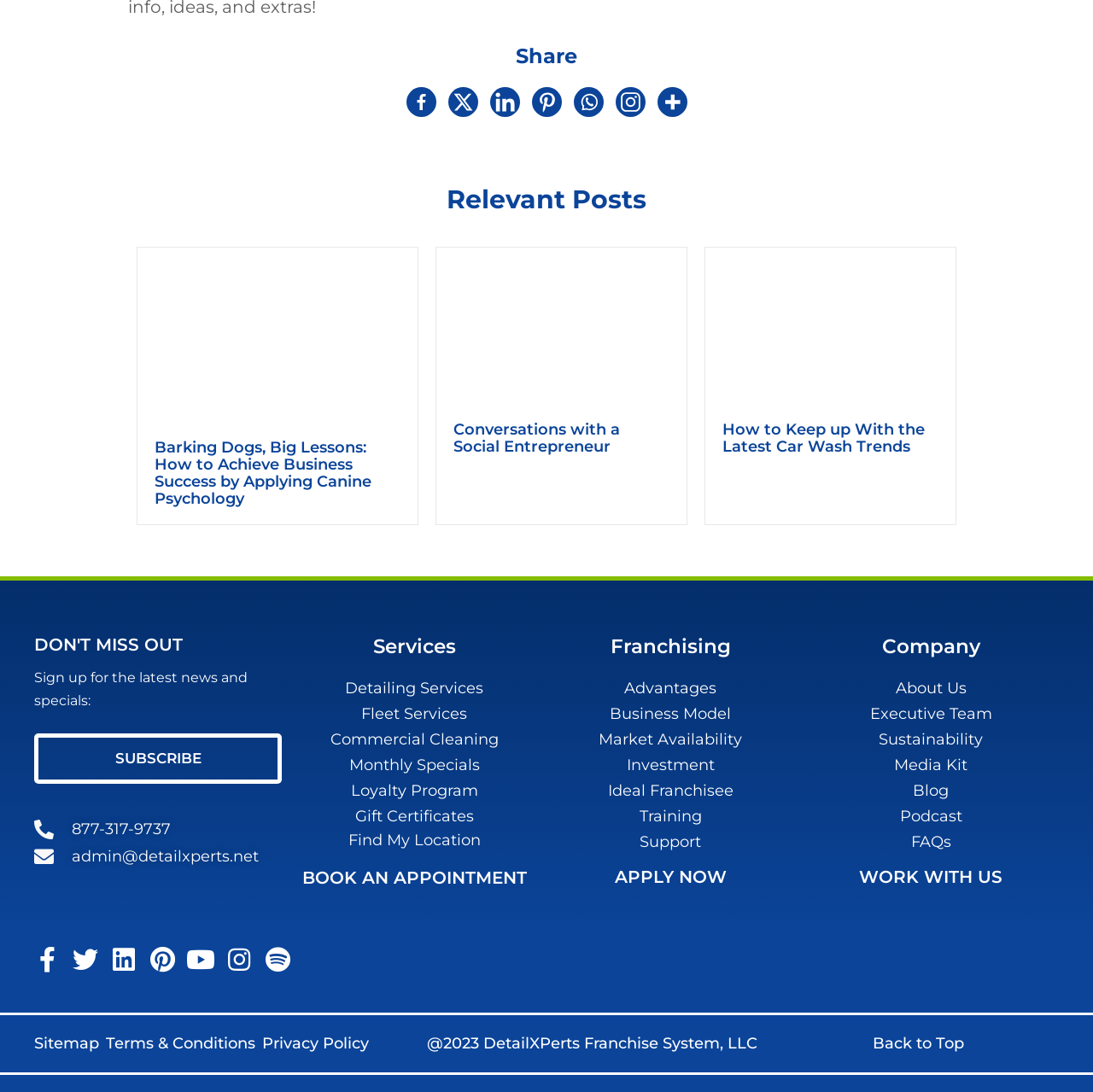Highlight the bounding box coordinates of the element that should be clicked to carry out the following instruction: "Read about Conversations with a Social Entrepreneur". The coordinates must be given as four float numbers ranging from 0 to 1, i.e., [left, top, right, bottom].

[0.399, 0.226, 0.628, 0.37]